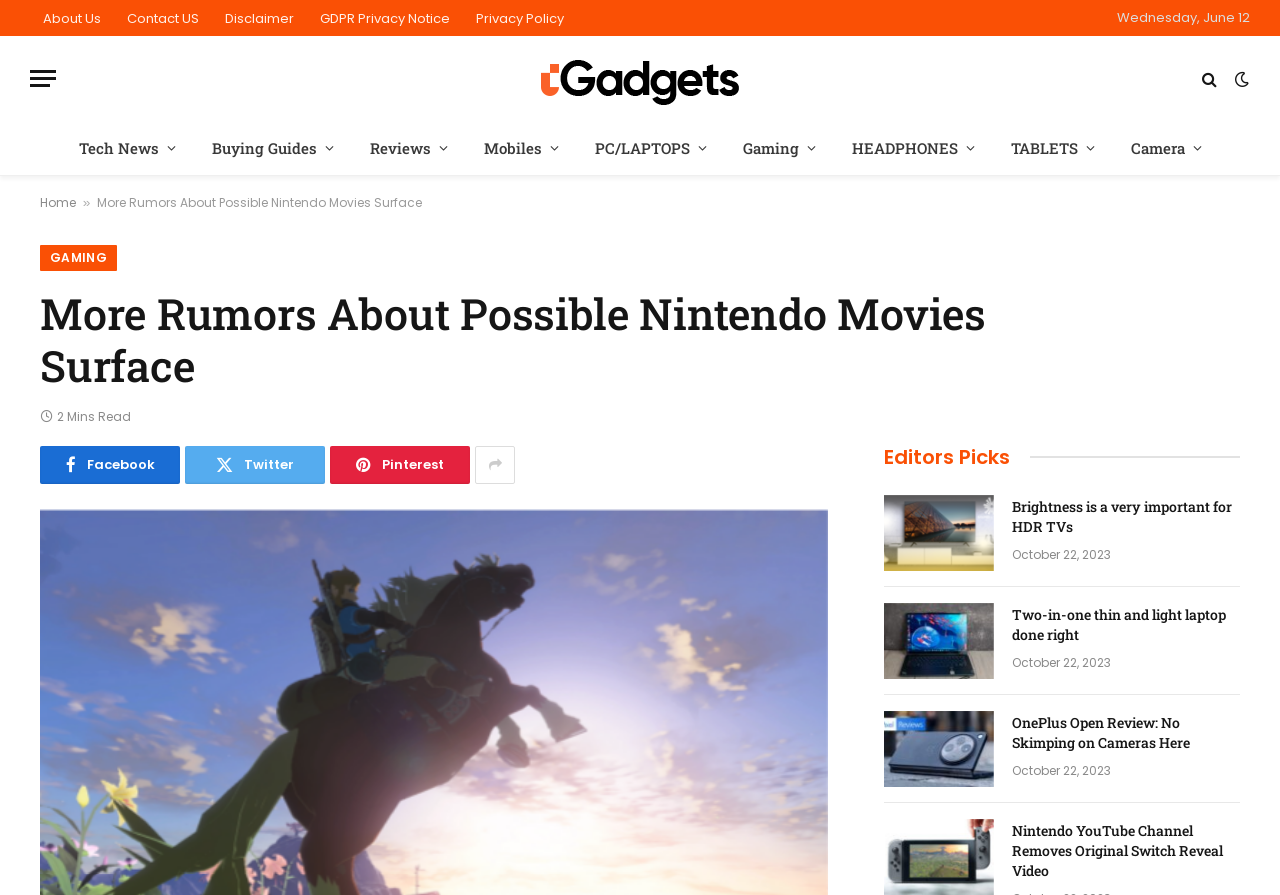How many articles are listed under 'Editors Picks'?
Please provide a single word or phrase as your answer based on the screenshot.

4